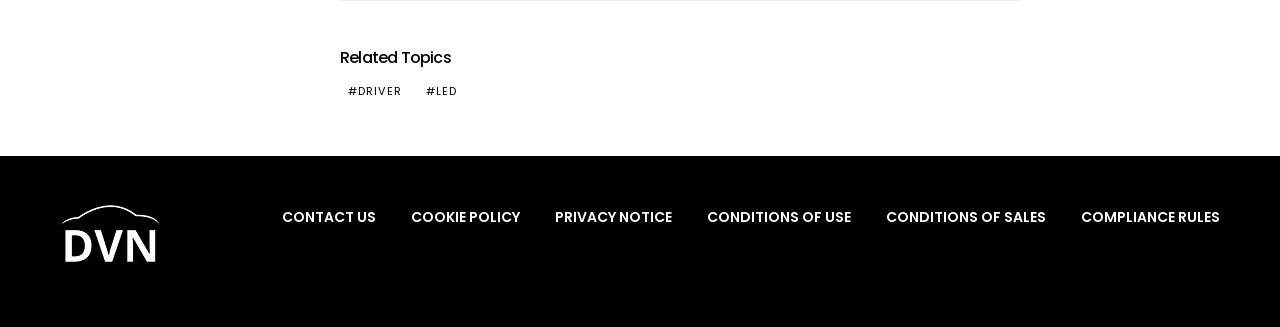Locate the bounding box coordinates of the element I should click to achieve the following instruction: "Go to DRIVER page".

[0.266, 0.254, 0.32, 0.304]